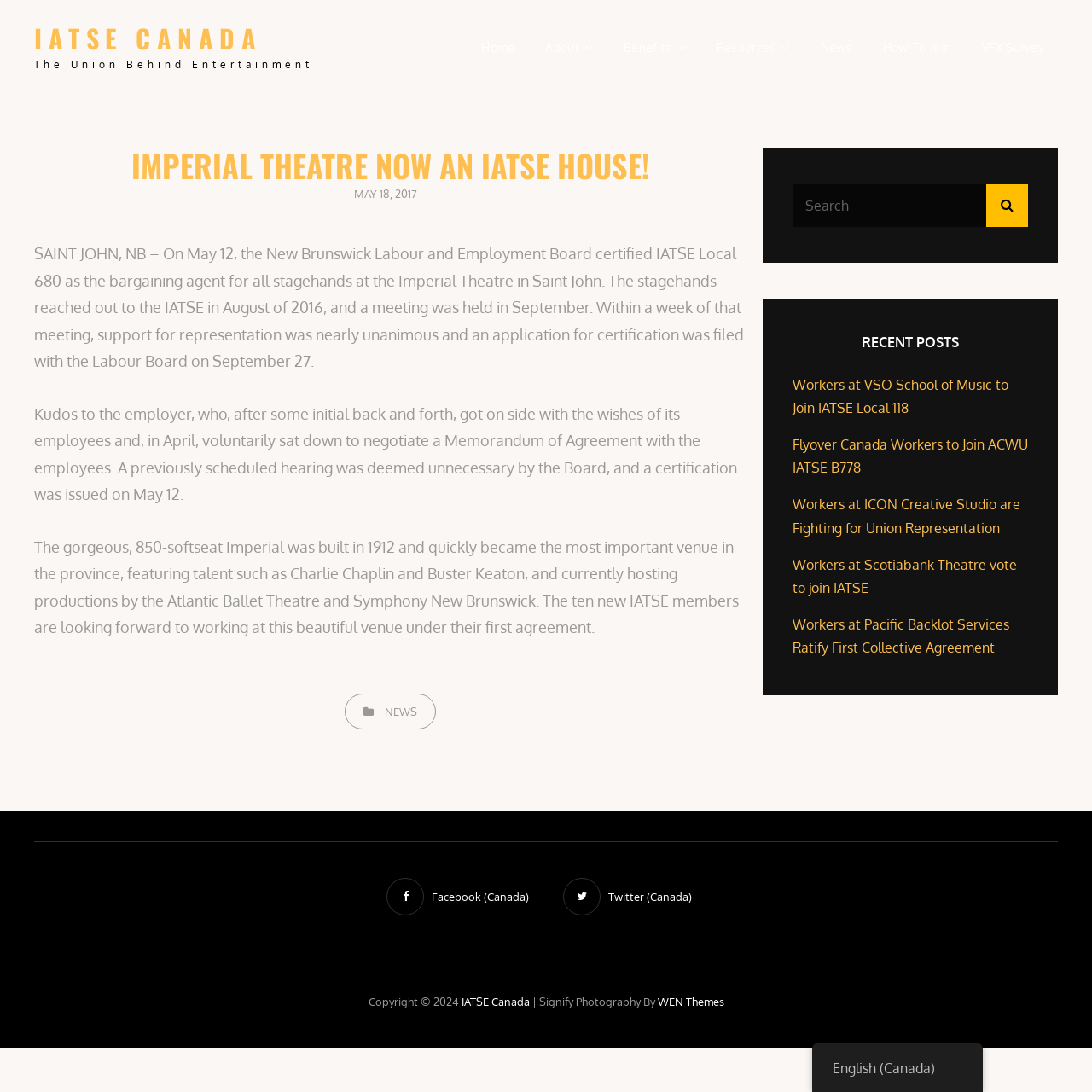Please find the bounding box coordinates of the element's region to be clicked to carry out this instruction: "Read the 'IMPERIAL THEATRE NOW AN IATSE HOUSE!' article".

[0.031, 0.136, 0.683, 0.188]